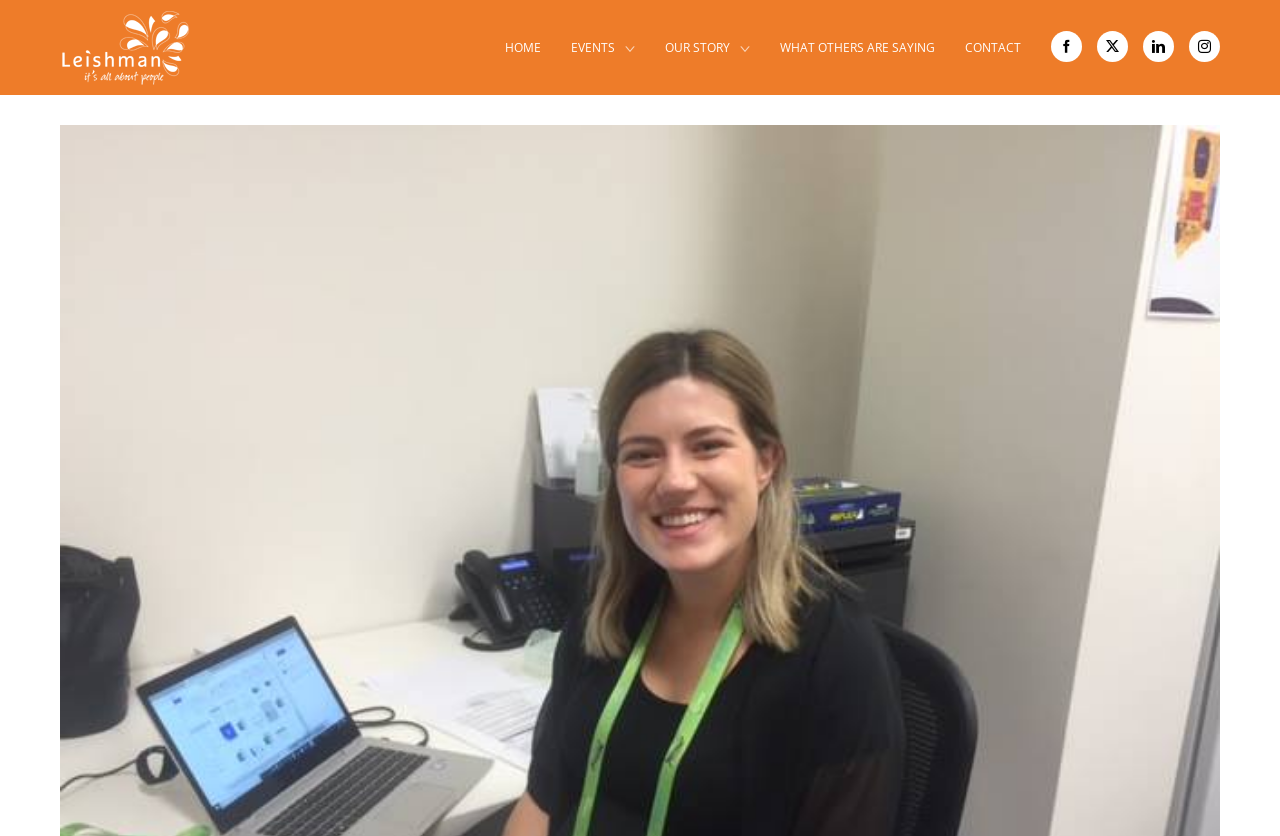What is the first menu item?
Give a single word or phrase as your answer by examining the image.

HOME